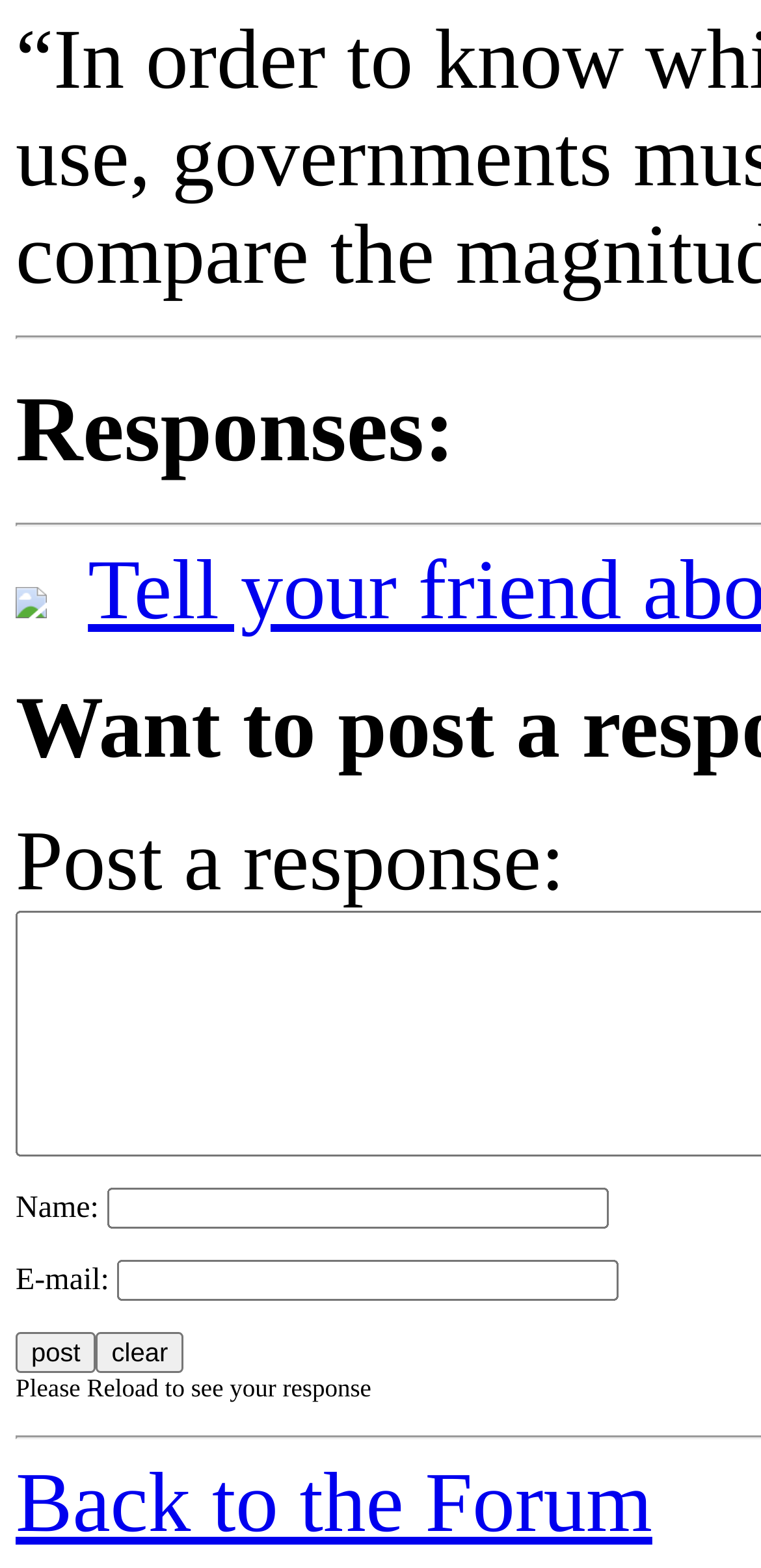Determine the bounding box coordinates of the UI element described below. Use the format (top-left x, top-left y, bottom-right x, bottom-right y) with floating point numbers between 0 and 1: parent_node: E-mail: name="email"

[0.154, 0.804, 0.813, 0.83]